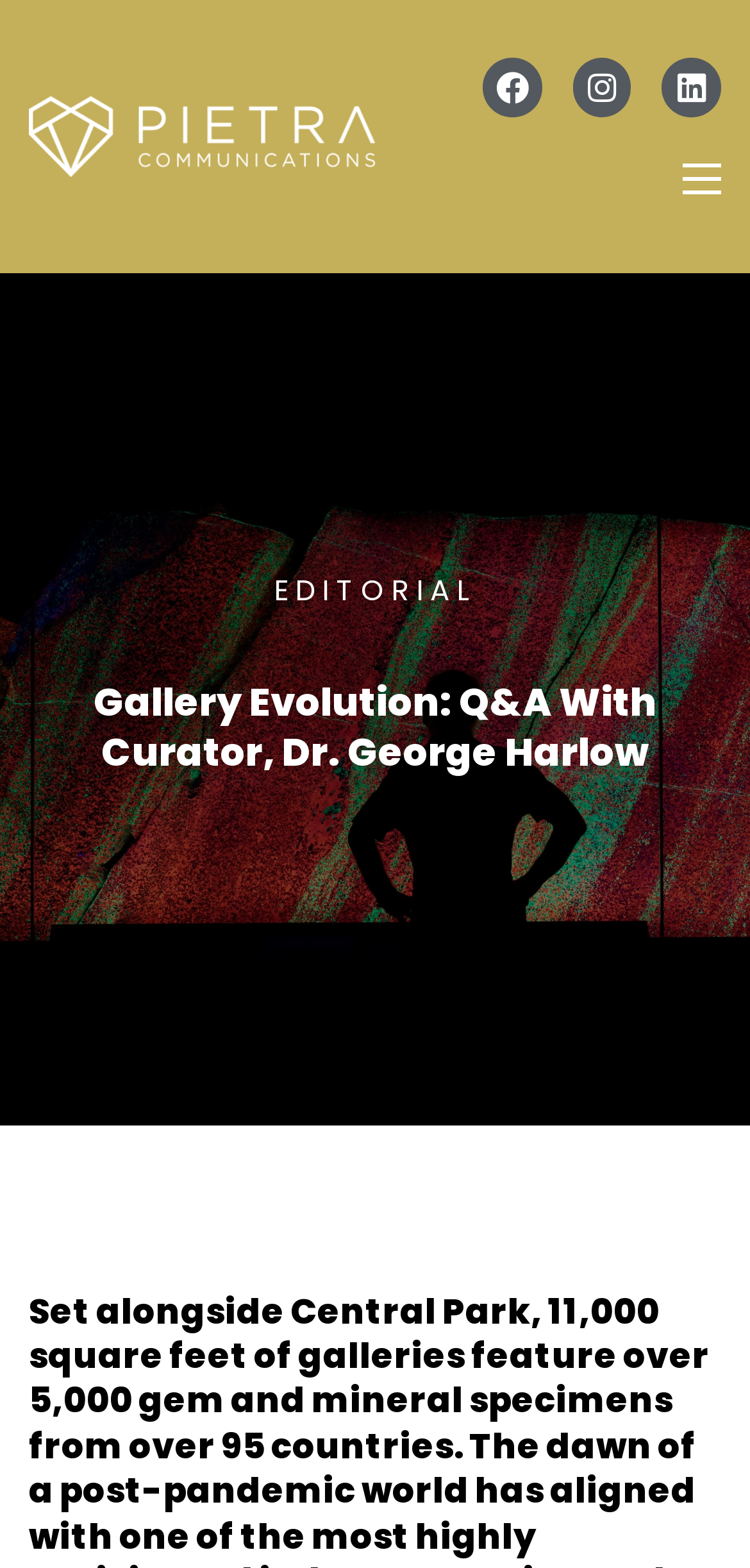What is the orientation of the listbox?
Provide an in-depth and detailed explanation in response to the question.

The listbox element has a vertical orientation, which means the options are listed from top to bottom.